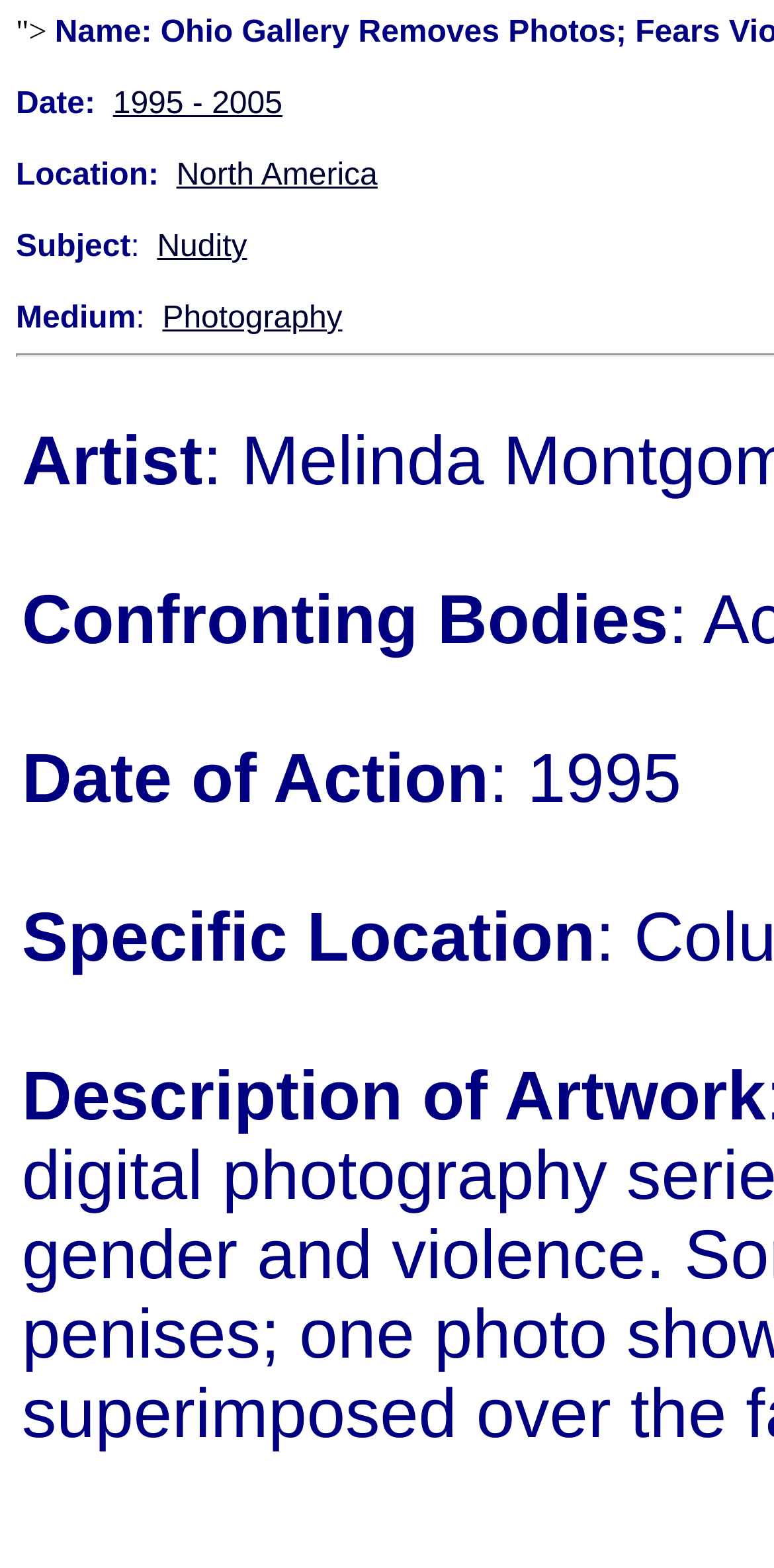Provide a brief response to the question below using a single word or phrase: 
What is the medium of the artwork?

Photography